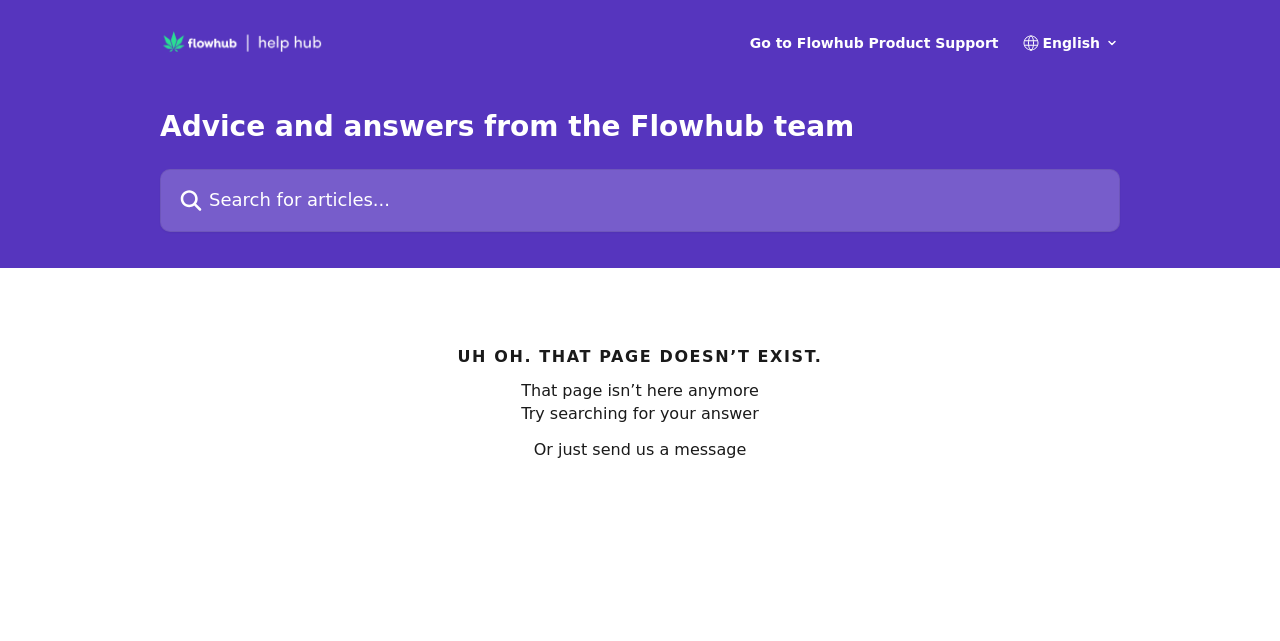Use a single word or phrase to answer the question:
What is the logo of the webpage?

Flowhub Help Hub